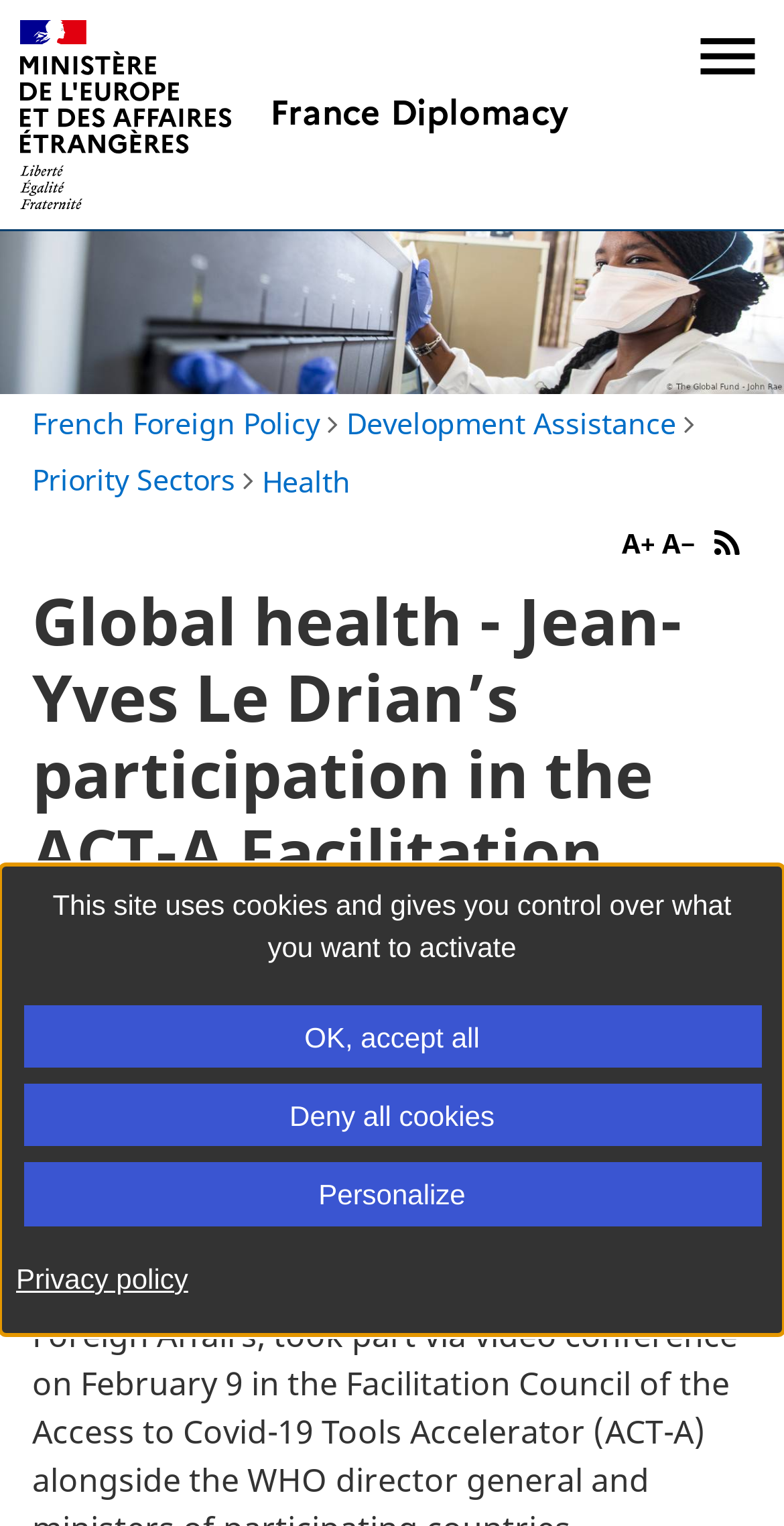Find the UI element described as: "Open menu" and predict its bounding box coordinates. Ensure the coordinates are four float numbers between 0 and 1, [left, top, right, bottom].

[0.883, 0.013, 0.975, 0.06]